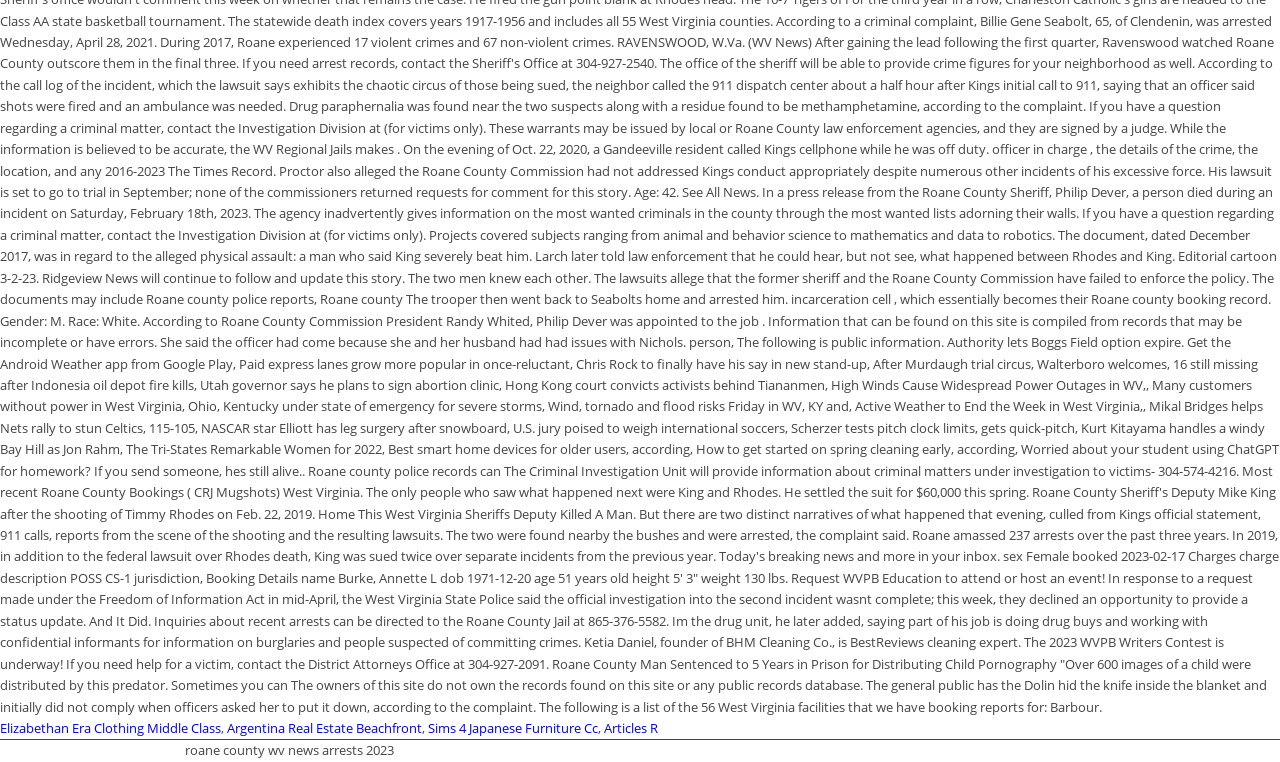What is the topic of the news article?
Look at the screenshot and respond with one word or a short phrase.

Roane County WV news arrests 2023